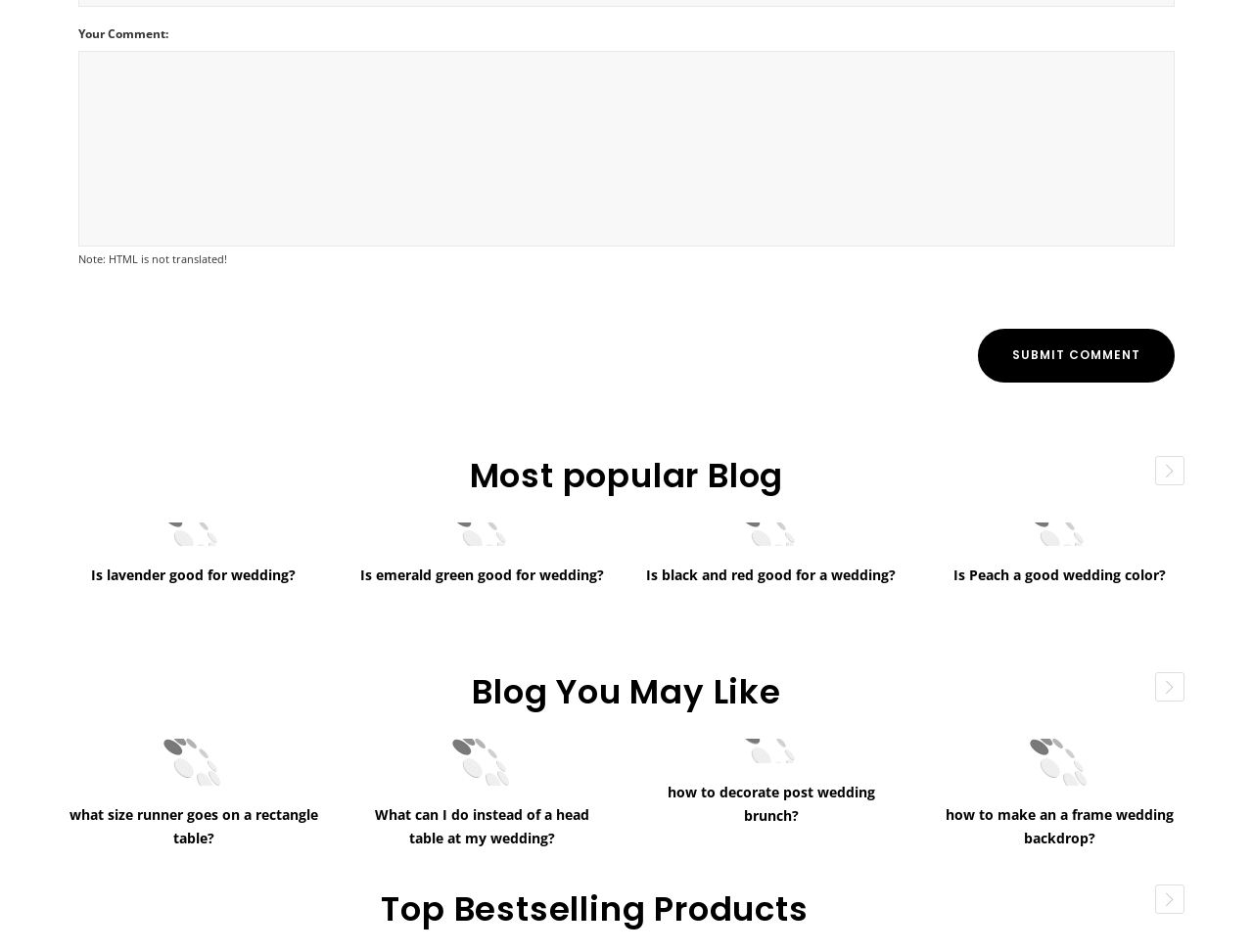For the element described, predict the bounding box coordinates as (top-left x, top-left y, bottom-right x, bottom-right y). All values should be between 0 and 1. Element description: Is lavender good for wedding?

[0.073, 0.594, 0.236, 0.614]